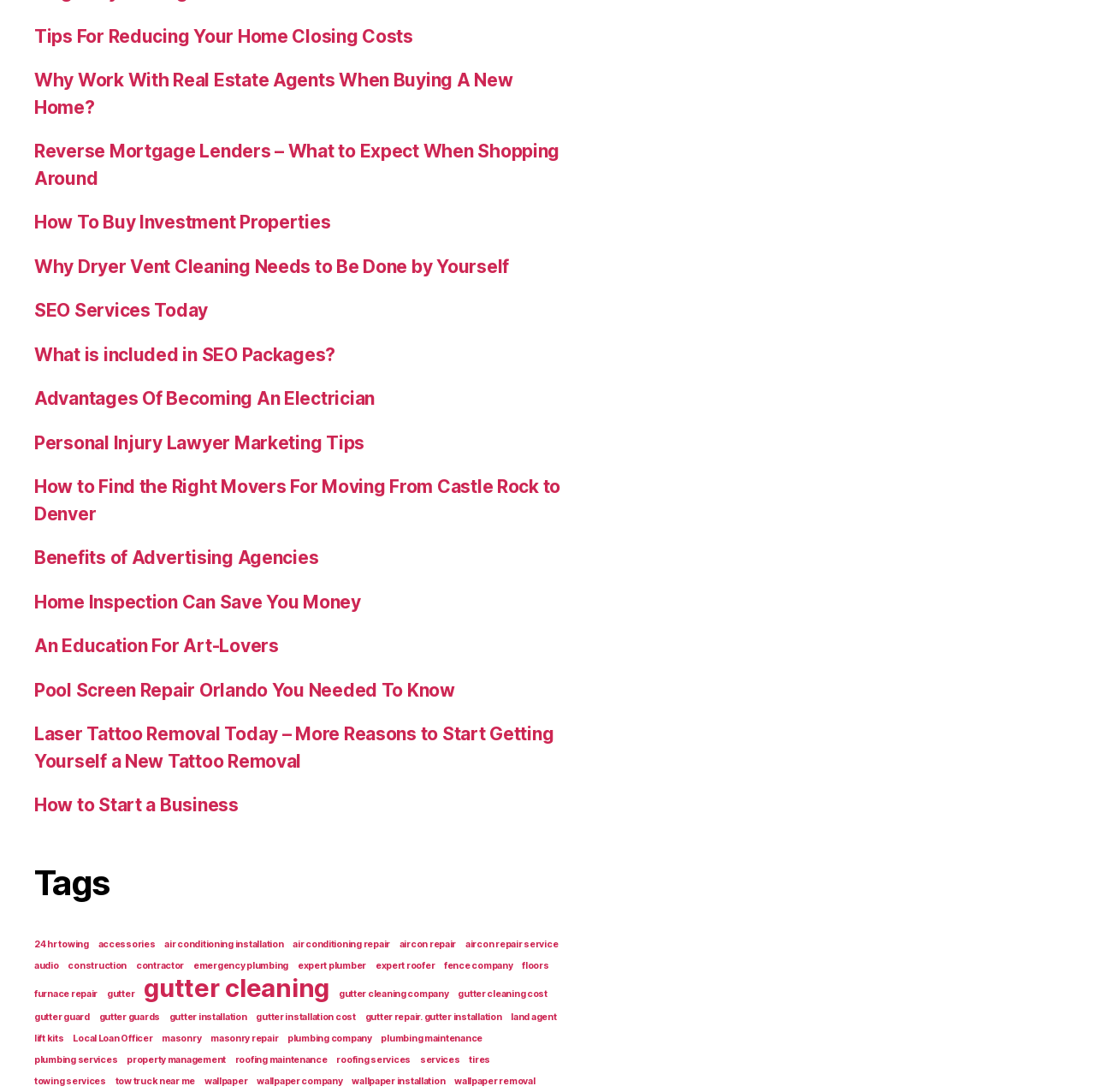Using the information in the image, give a comprehensive answer to the question: 
What is the topic of the first link on the webpage?

The first link on the webpage has the text 'Tips For Reducing Your Home Closing Costs', which suggests that it is related to real estate and home buying.